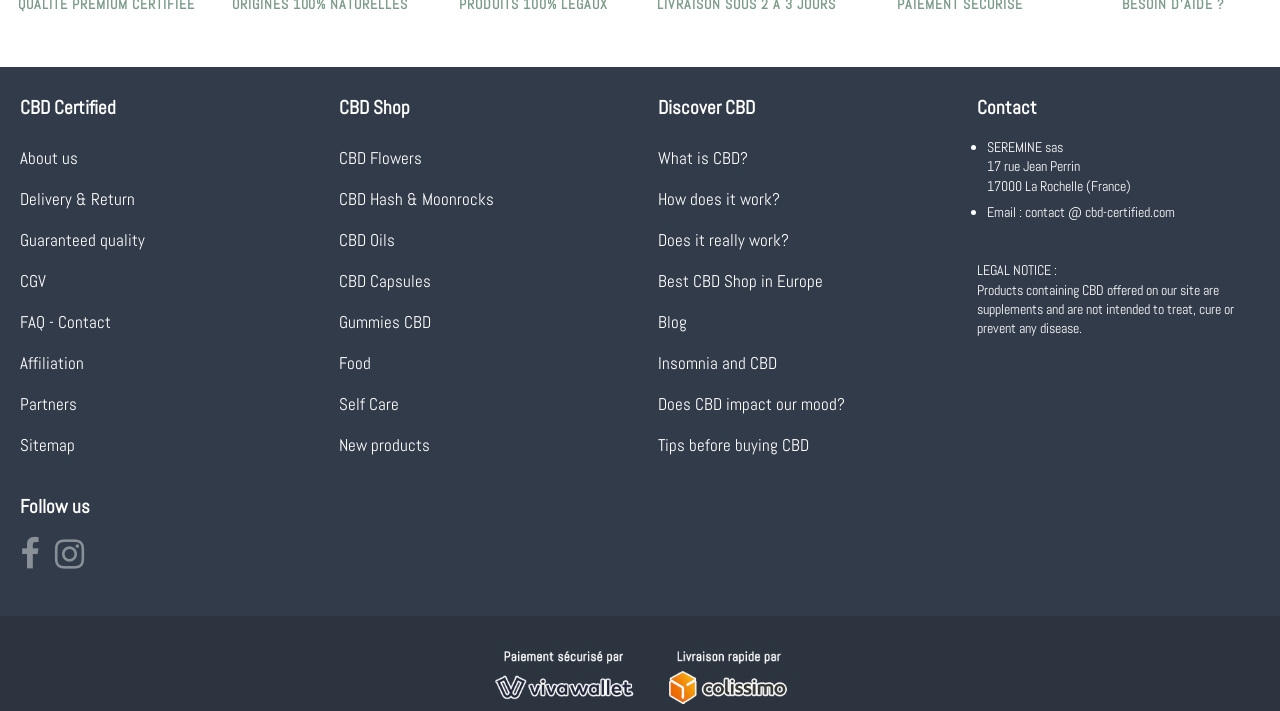Please identify the coordinates of the bounding box for the clickable region that will accomplish this instruction: "Contact us through email".

[0.8, 0.285, 0.918, 0.311]